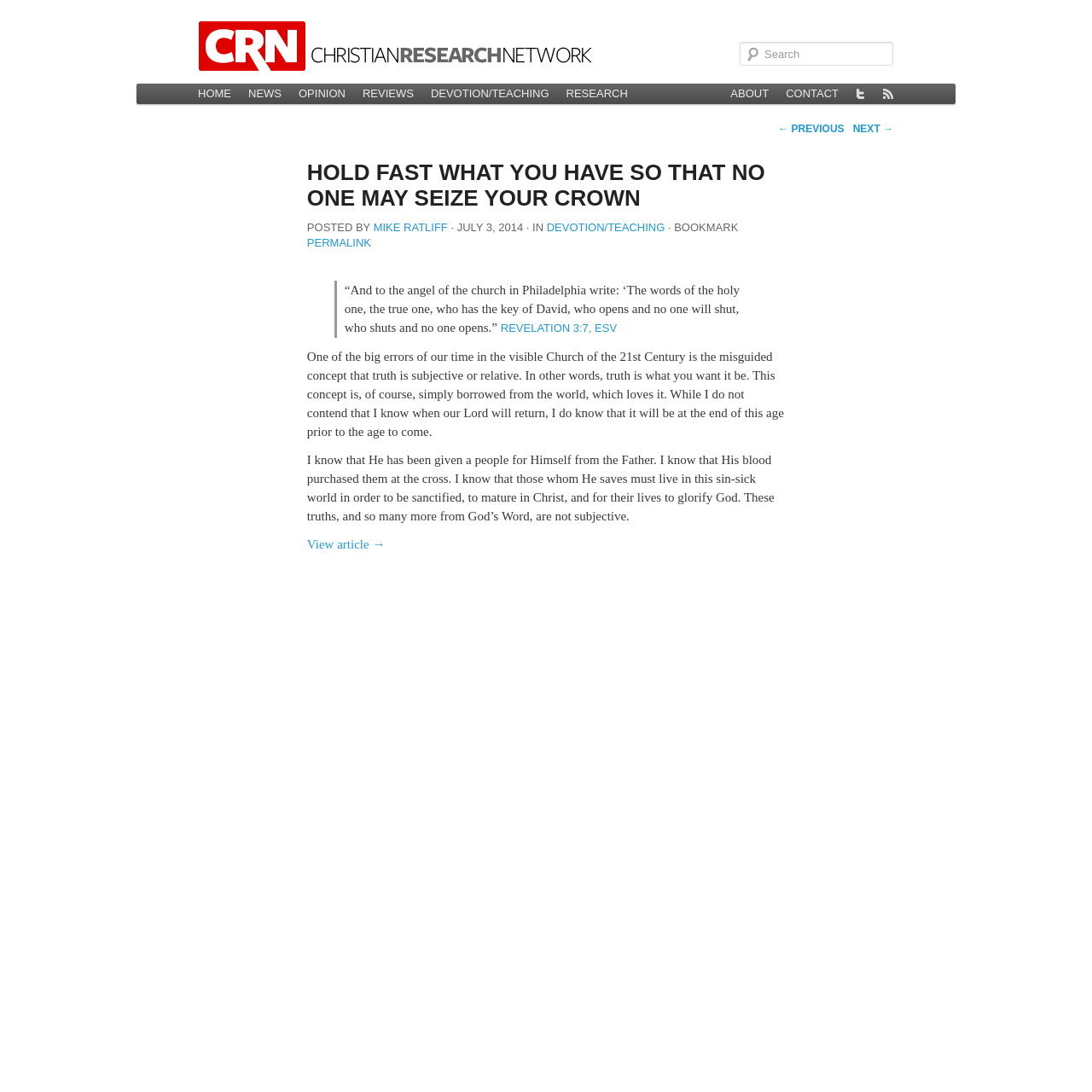Using the webpage screenshot, find the UI element described by parent_node: Search. Provide the bounding box coordinates in the format (top-left x, top-left y, bottom-right x, bottom-right y), ensuring all values are floating point numbers between 0 and 1.

[0.182, 0.02, 0.546, 0.065]